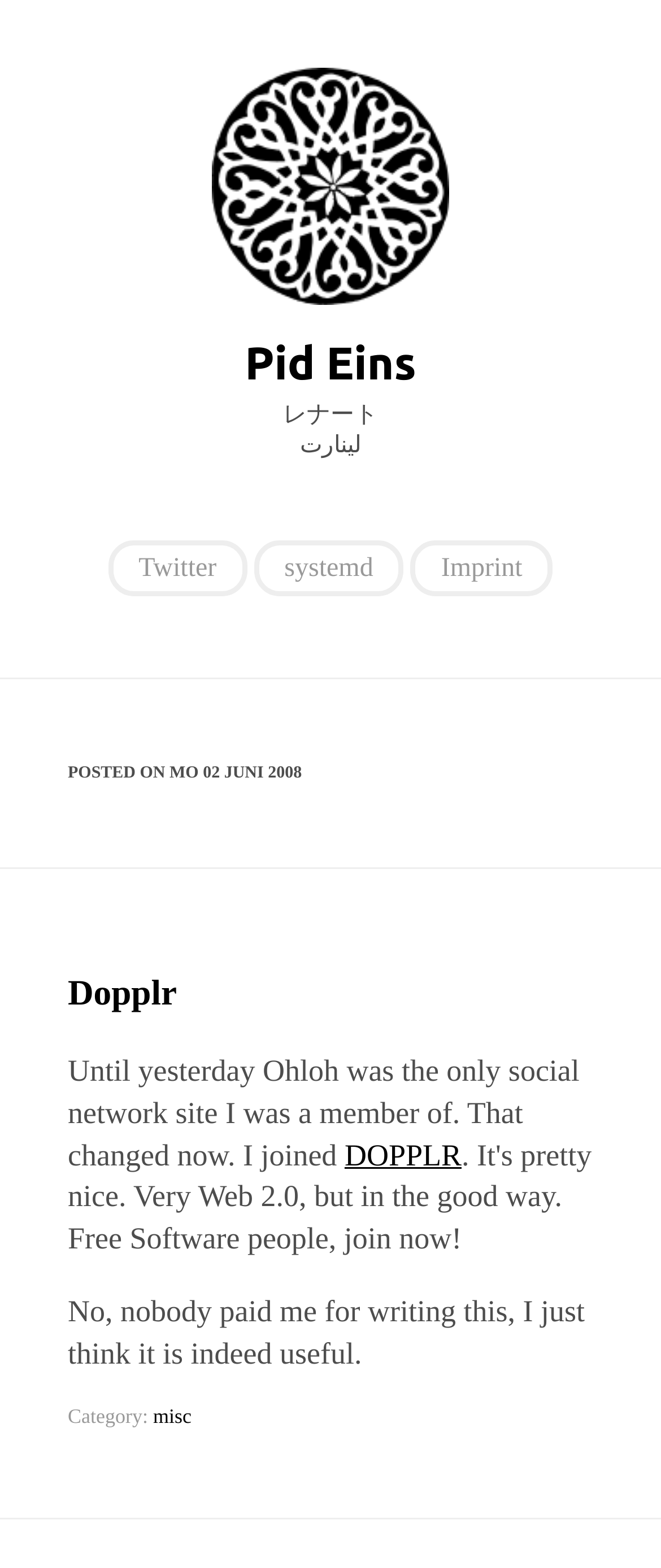Could you provide the bounding box coordinates for the portion of the screen to click to complete this instruction: "read about systemd"?

[0.384, 0.345, 0.611, 0.38]